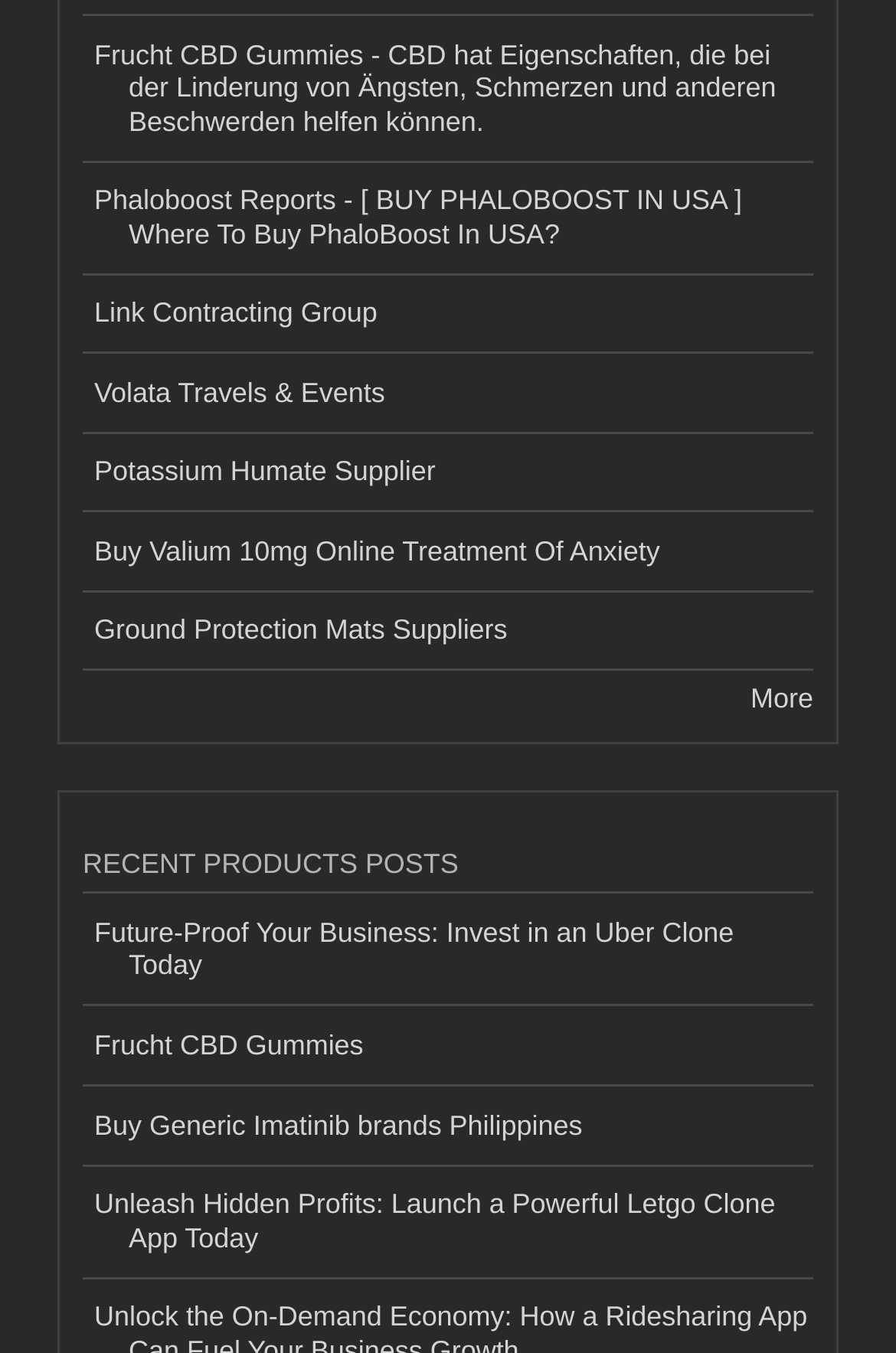Provide the bounding box coordinates of the HTML element described as: "Page Top". The bounding box coordinates should be four float numbers between 0 and 1, i.e., [left, top, right, bottom].

None